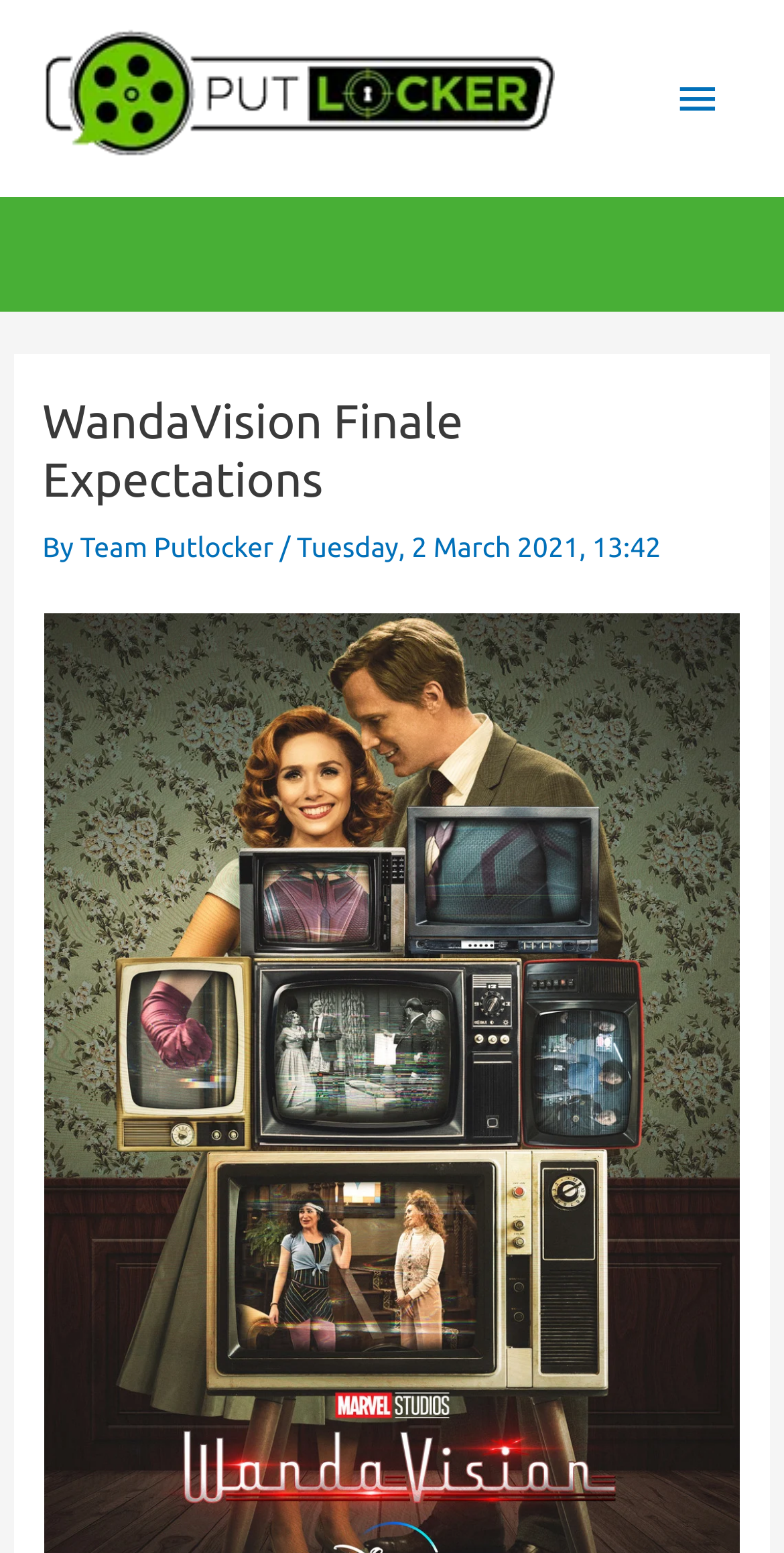Find the bounding box of the UI element described as follows: "alt="Putlocker"".

[0.051, 0.051, 0.708, 0.072]